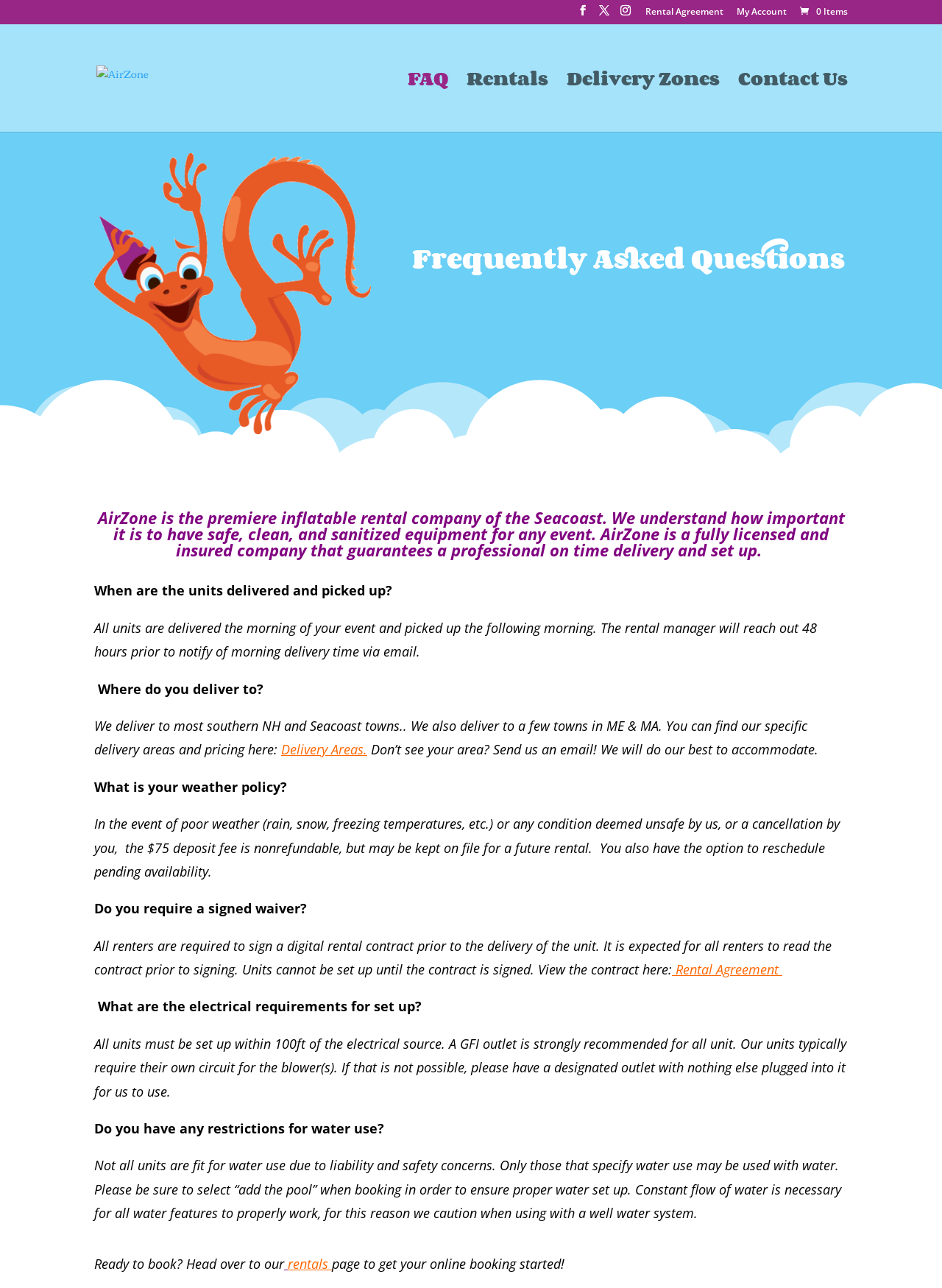Examine the image carefully and respond to the question with a detailed answer: 
What is the recommended electrical setup?

The recommended electrical setup is obtained from the static text element with the text 'A GFI outlet is strongly recommended for all unit. Our units typically require their own circuit for the blower(s).' This text is part of the FAQ section of the webpage.